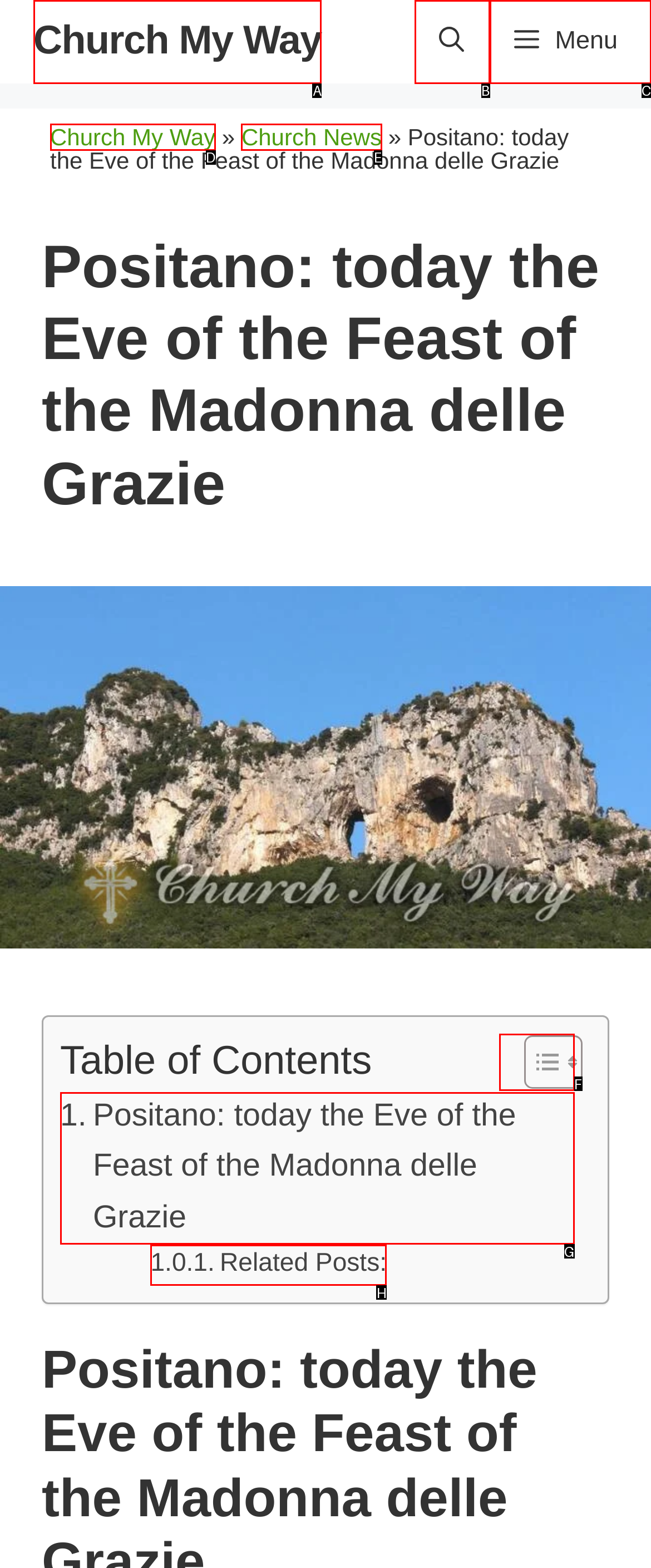Decide which HTML element to click to complete the task: View related posts Provide the letter of the appropriate option.

H